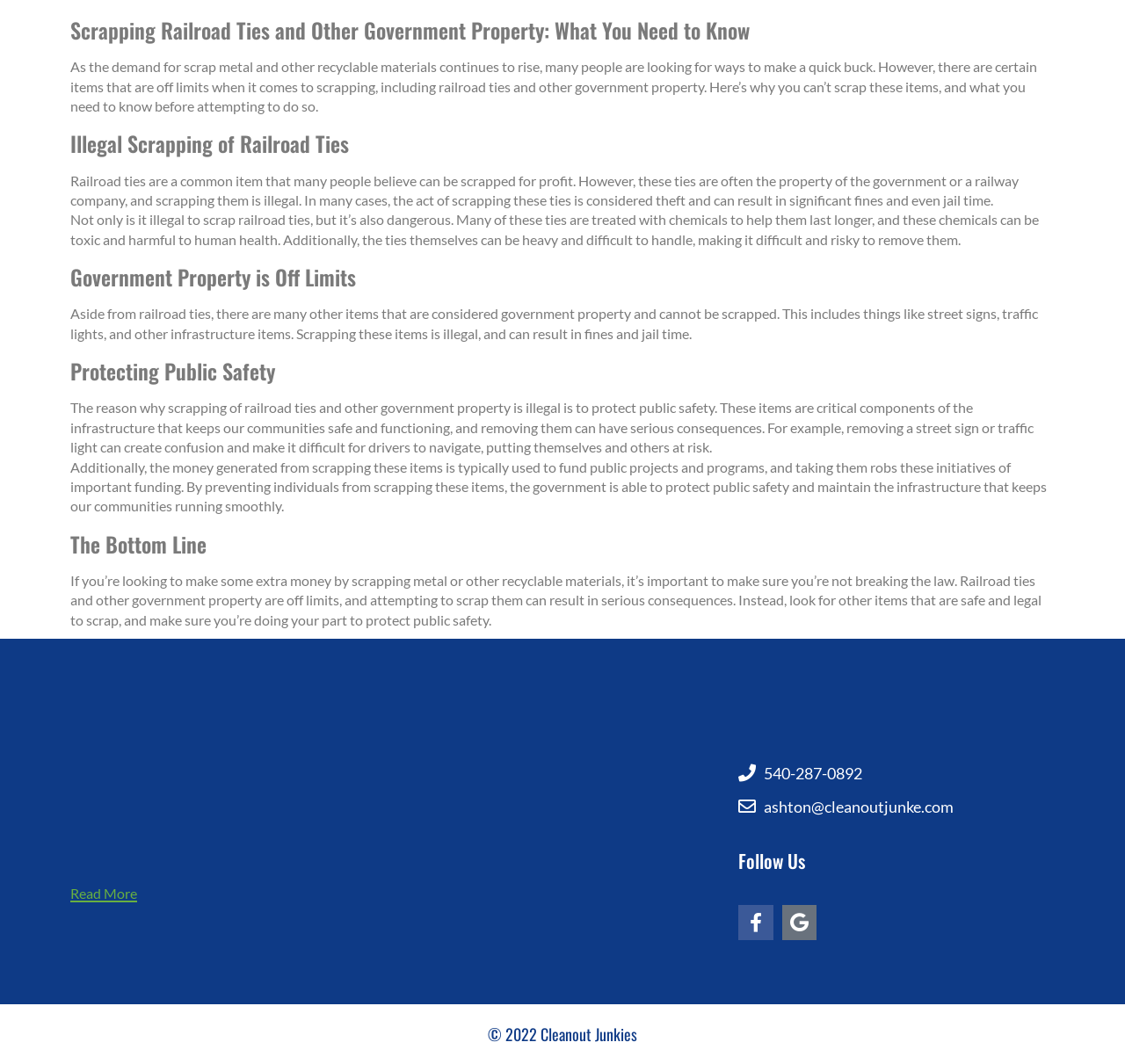Determine the bounding box for the UI element that matches this description: "Read More".

[0.062, 0.833, 0.122, 0.848]